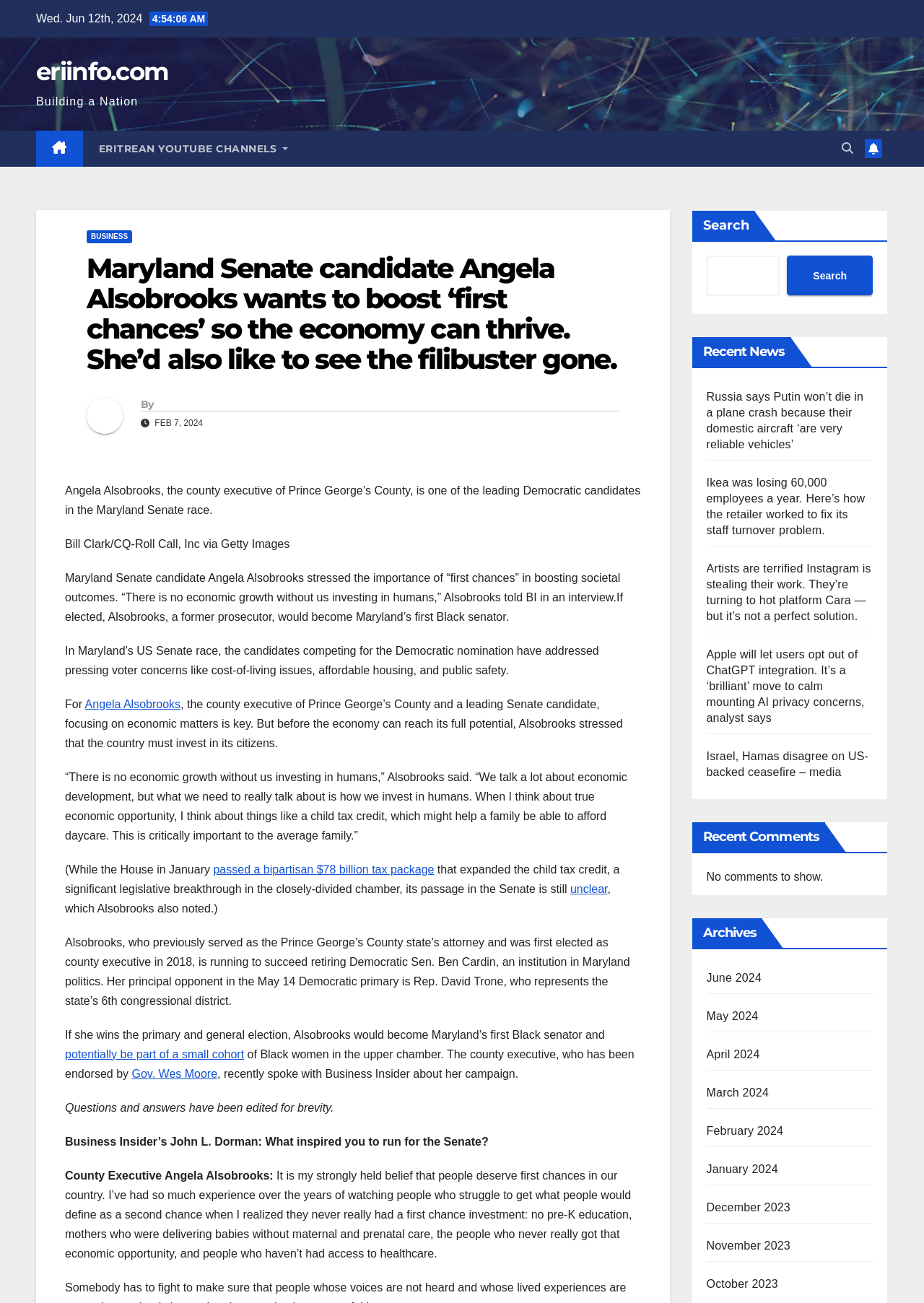Give a one-word or phrase response to the following question: Who is Angela Alsobrooks' principal opponent in the Democratic primary?

Rep. David Trone